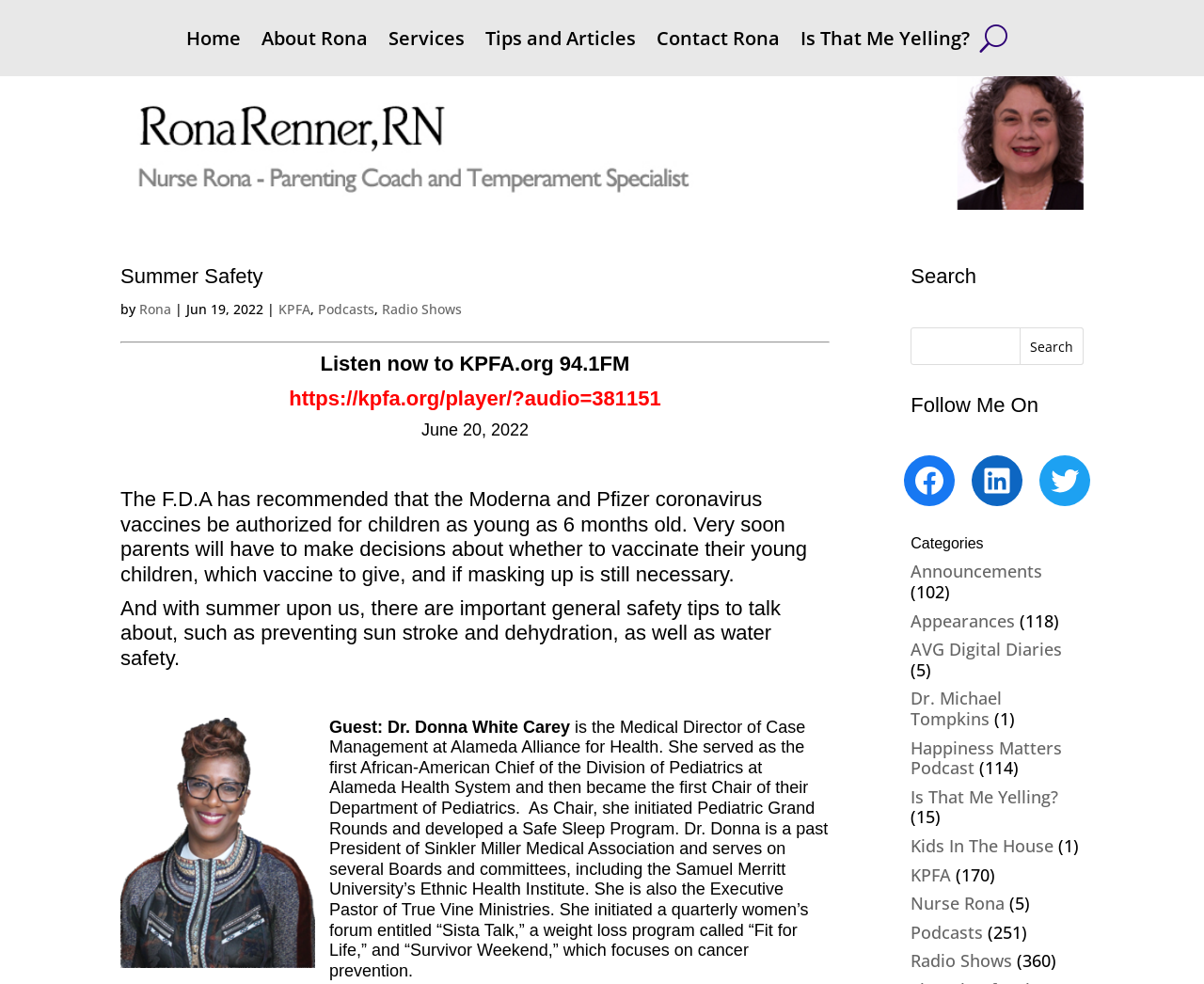Generate a detailed explanation of the webpage's features and information.

The webpage is about Rona Renner, a professional in the field of health and wellness. At the top of the page, there is a navigation menu with links to "Home", "About Rona", "Services", "Tips and Articles", "Contact Rona", and "Is That Me Yelling?". 

Below the navigation menu, there is a large image that spans most of the width of the page. Above the image, there is a heading that reads "Summer Safety" with a link to the same title. The heading is followed by the author's name, "Rona", and the date "Jun 19, 2022". There are also links to "KPFA", "Podcasts", and "Radio Shows" in this section.

Below the image, there is a horizontal separator line, followed by a heading that reads "Listen now to KPFA.org 94.1FM" and a link to a podcast episode. There is also a heading with the date "June 20, 2022" and a brief article about the FDA's recommendation for coronavirus vaccines for children as young as 6 months old, as well as general safety tips for summer.

On the right side of the page, there is a search bar with a button to search the site. Below the search bar, there are links to follow Rona on social media platforms such as Facebook, LinkedIn, and Twitter. Further down, there is a list of categories with links to various topics, including "Announcements", "Appearances", "AVG Digital Diaries", and more. Each category has a number in parentheses, indicating the number of articles or posts in that category.